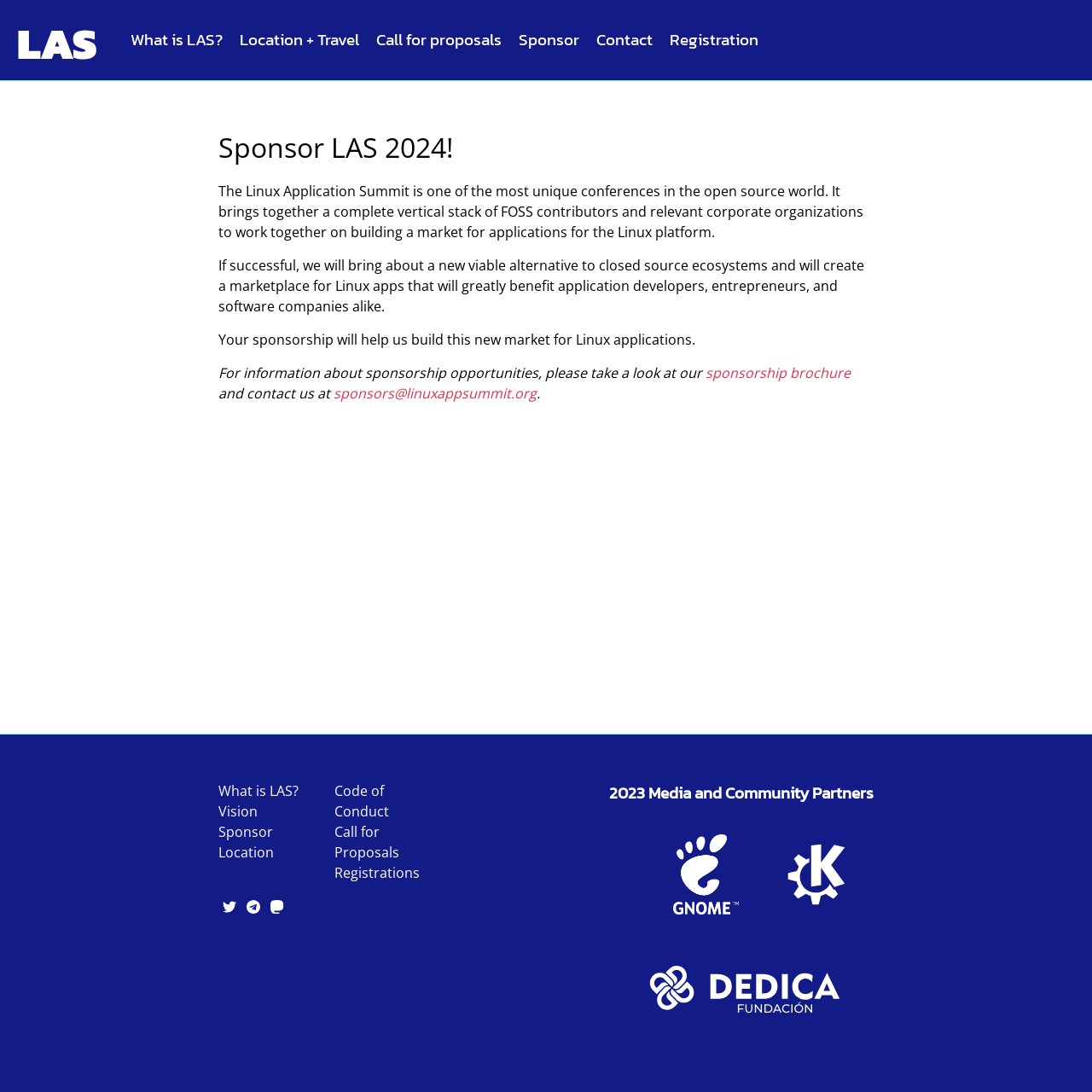Please determine the bounding box coordinates of the clickable area required to carry out the following instruction: "Check 'Call for proposals'". The coordinates must be four float numbers between 0 and 1, represented as [left, top, right, bottom].

[0.344, 0.025, 0.459, 0.047]